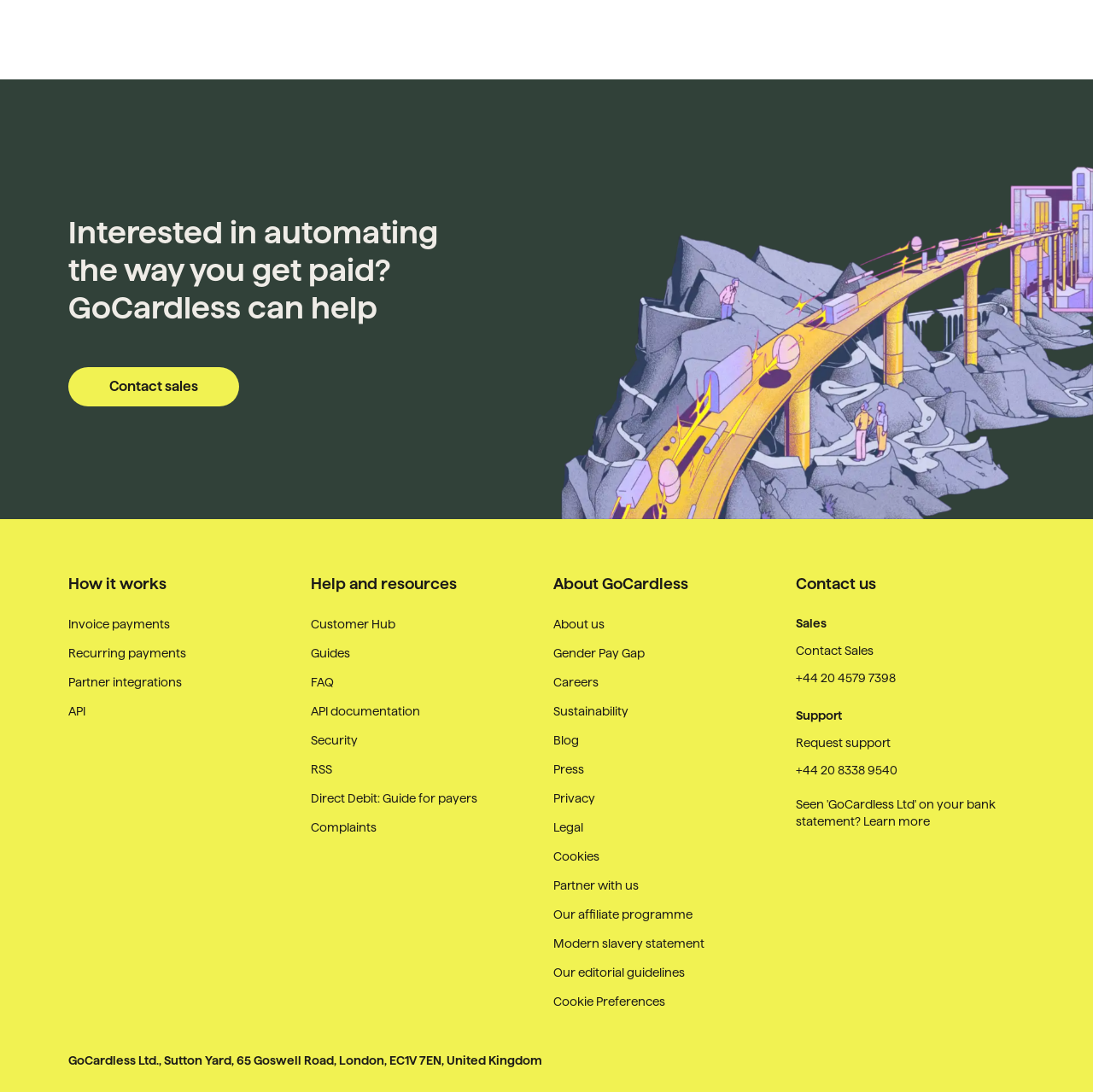Look at the image and write a detailed answer to the question: 
What is the main purpose of GoCardless?

Based on the webpage, it appears that GoCardless is a service that helps automate payment processes. The image and heading at the top of the page suggest that the company can assist with automating the way users get paid.